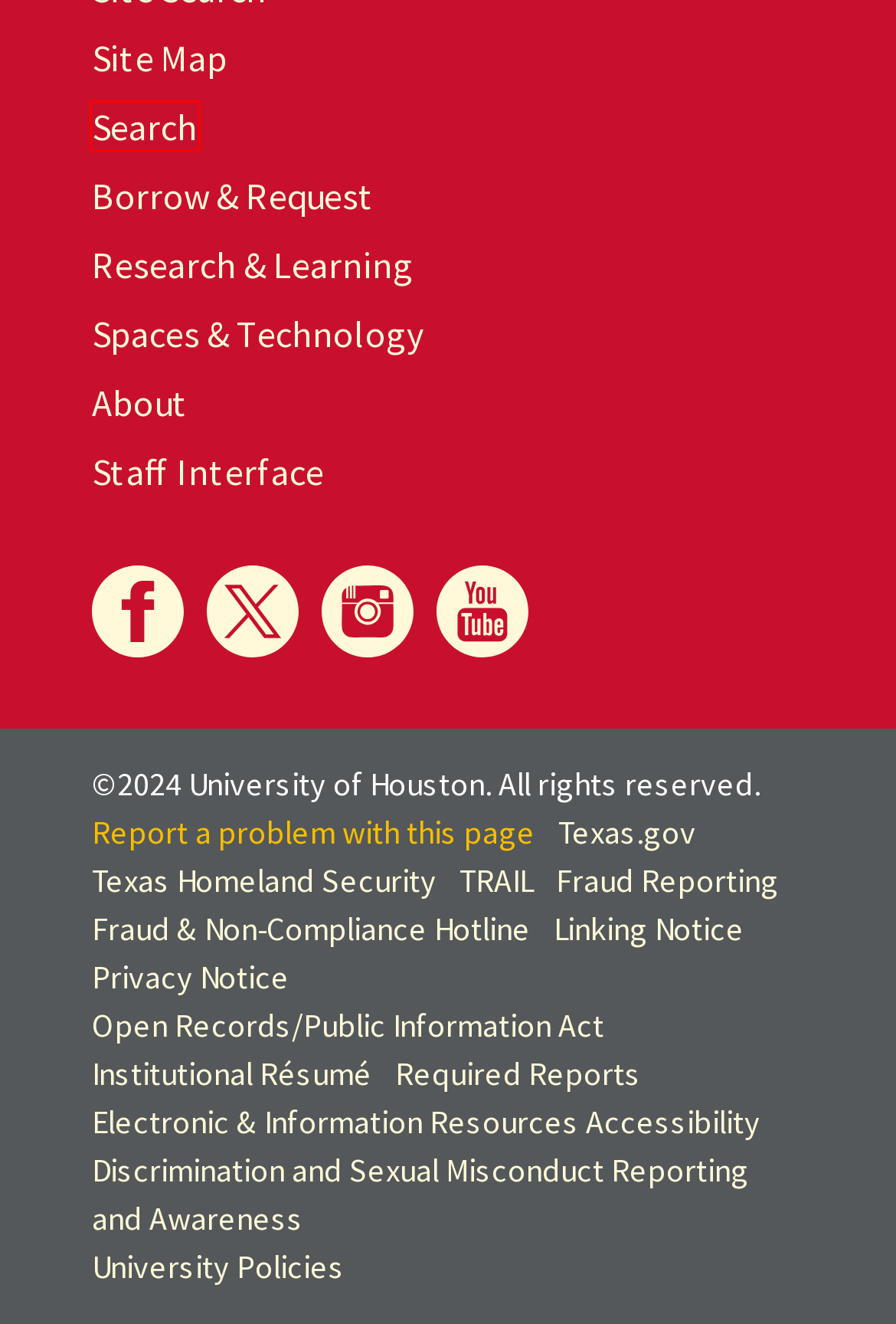Look at the screenshot of a webpage that includes a red bounding box around a UI element. Select the most appropriate webpage description that matches the page seen after clicking the highlighted element. Here are the candidates:
A. Spaces & Technology |  University of Houston Libraries
B. Border Programs Team | Office of the Texas Governor | Greg Abbott
C. Borrow & Request |  University of Houston Libraries
D. Texas.gov | The Official Website of the State of Texas
E. Discrimination and Sexual Misconduct Report Form
F. Research & Learning |  University of Houston Libraries
G. Search |  University of Houston Libraries
H. EIR Accessibility - University of Houston

G